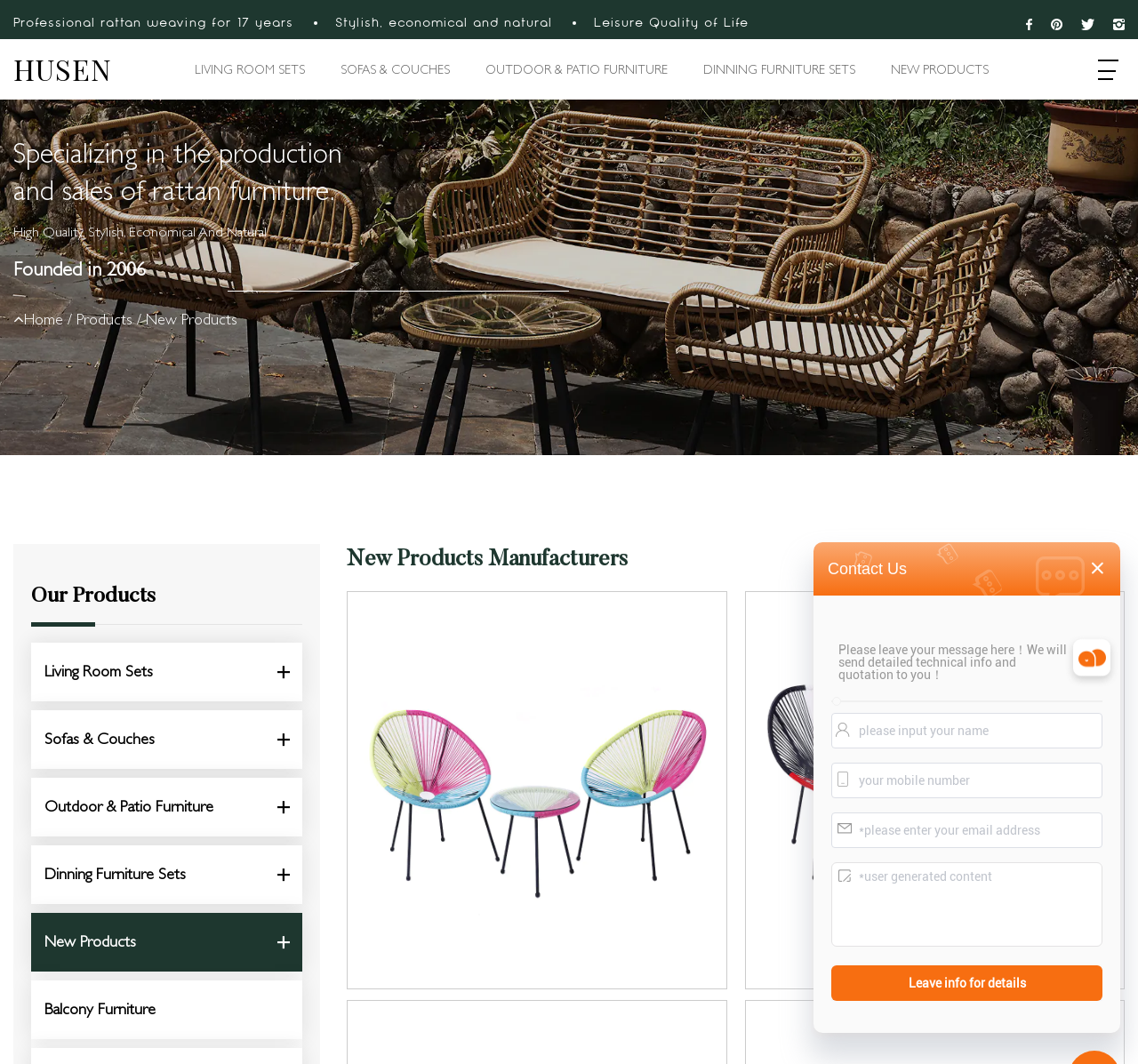Describe all significant elements and features of the webpage.

This webpage is about Wuyi Husen Leisure Products Co., Ltd, a manufacturer and OEM factory of new products. At the top, there are four images of the company's logo, followed by a heading that reads "Specializing in the production and sales of rattan furniture." Below this, there are three short descriptions: "Professional rattan weaving for 17 years", "Stylish, economical and natural", and "Leisure Quality of Life".

On the left side, there is a navigation menu with links to "HUSEN", "LIVING ROOM SETS", "SOFAS & COUCHES", "OUTDOOR & PATIO FURNITURE", "DINNING FURNITURE SETS", and "NEW PRODUCTS". Below this menu, there is a heading that reads "Our Products" and a list of links to different product categories, including "Living Room Sets", "Sofas & Couches", "Outdoor & Patio Furniture", "Dinning Furniture Sets", and "New Products".

In the main content area, there is a heading that reads "New Products Manufacturers" and a showcase of a specific product, "WYHS-T218 Acapulco Fashionable 3-Piece Patio Furniture Set", with an image and a link to more information. This product is displayed twice, with different layouts.

At the bottom of the page, there is a contact form with fields for name, mobile number, email address, and a message. There is also a button to submit the form, labeled "Leave info for details". Above the form, there is a message that reads "Please leave your message here！We will send detailed technical info and quotation to you！"